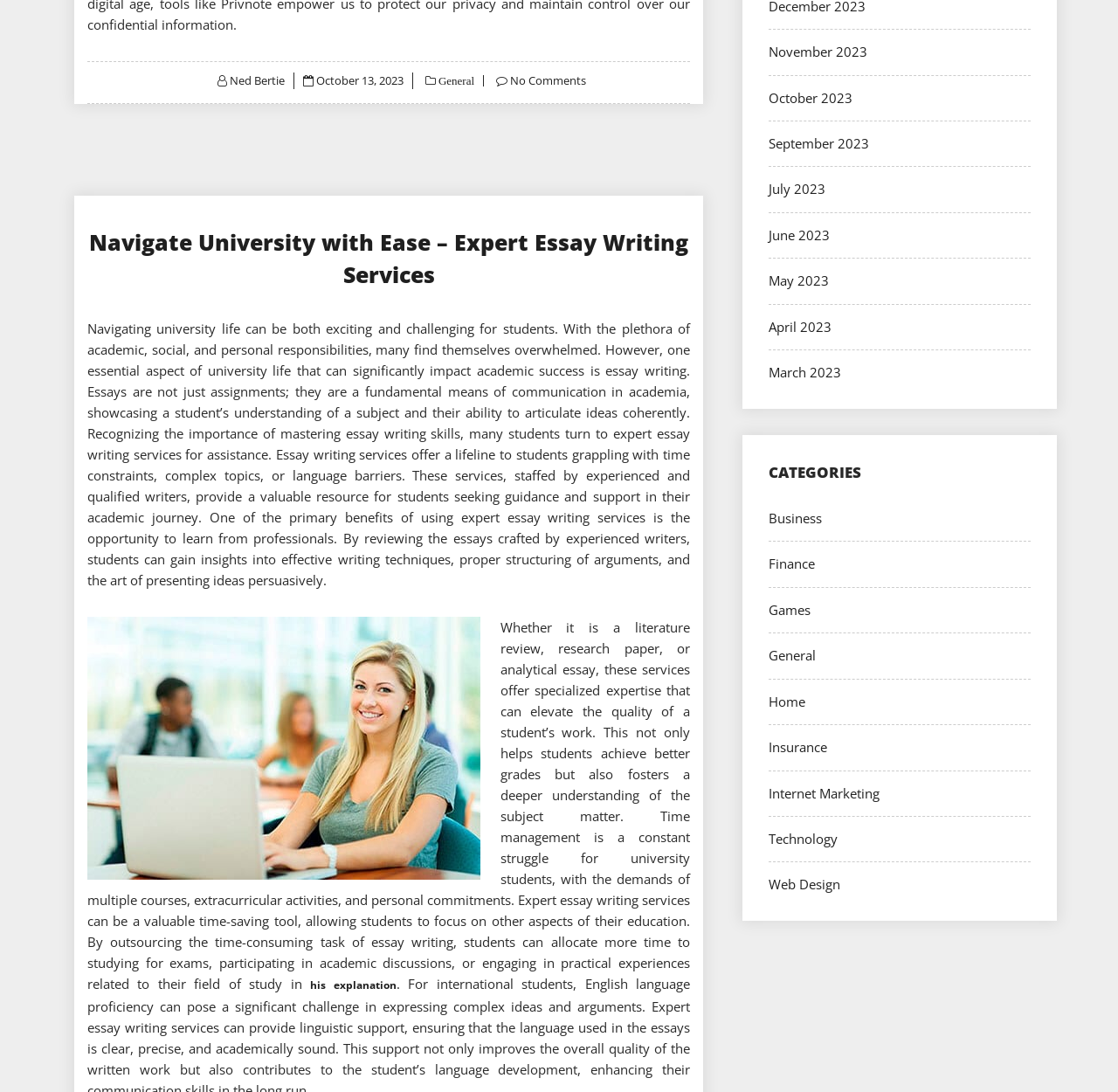Provide a short answer using a single word or phrase for the following question: 
What is the topic of the article?

Essay Writing Services